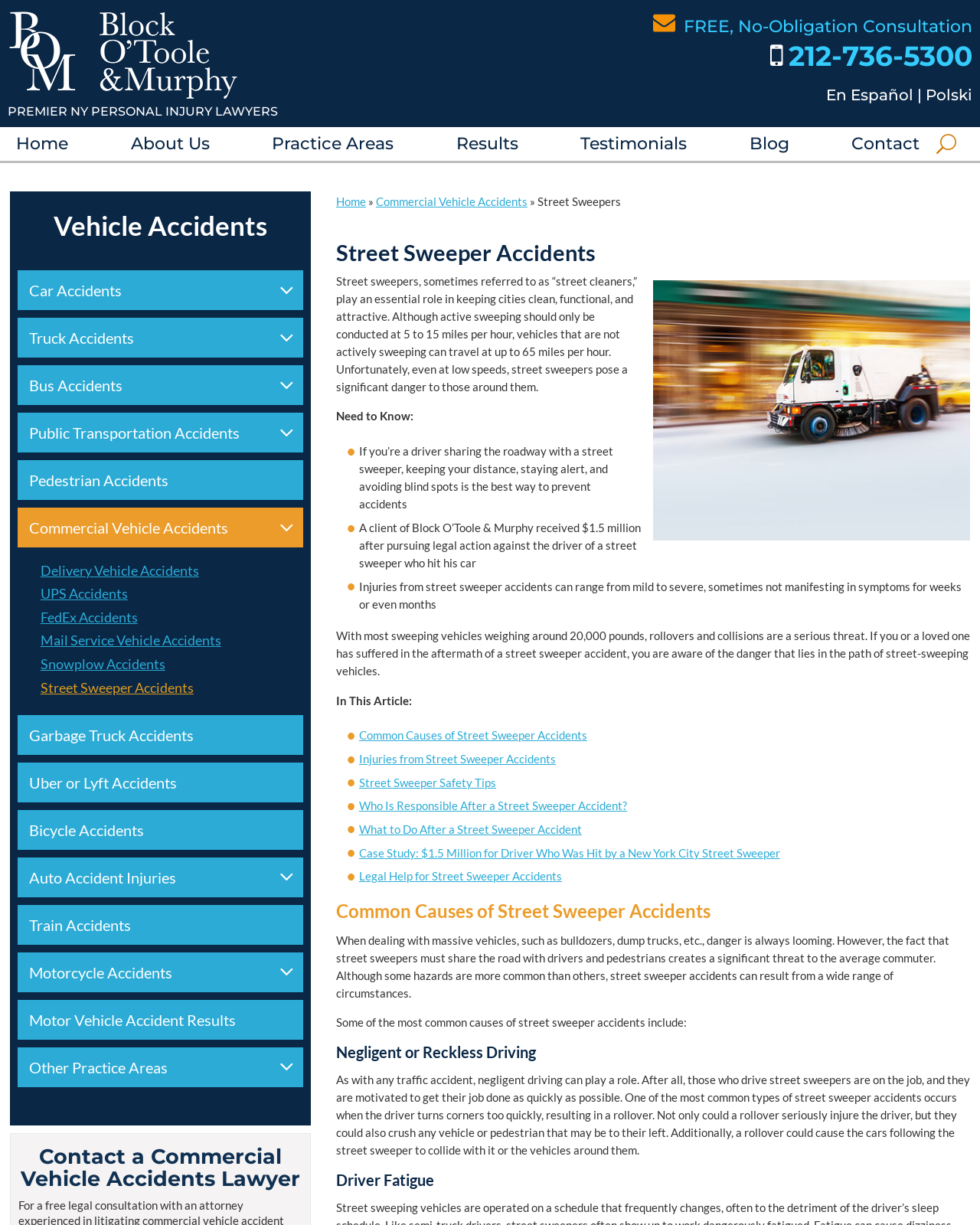Write a detailed summary of the webpage.

This webpage is about street sweeper accidents, providing information on the rate of such accidents, why they happen, and who is responsible for injuries and damages. 

At the top of the page, there is a navigation menu with links to "Home", "About Us", "Practice Areas", "Results", "Testimonials", "Blog", and "Contact". On the right side of the navigation menu, there is a search button. Below the navigation menu, there is a logo of "Brand 2" with a link to it, accompanied by a brief description of the brand as "PREMIER NY PERSONAL INJURY LAWYERS". 

On the left side of the page, there is a sidebar with links to various practice areas, including "Car Accidents", "Truck Accidents", "Bus Accidents", and "Street Sweeper Accidents", among others. 

The main content of the page is divided into sections, starting with an introduction to street sweepers and their role in keeping cities clean. There is an image of a white street sweeper on the right side of the introduction. 

The next section is titled "Street Sweeper Accidents" and provides information on the dangers posed by street sweepers, including the risk of rollovers and collisions. There are several paragraphs of text discussing the causes of street sweeper accidents, including negligent or reckless driving and driver fatigue. 

The page also includes a section titled "In This Article", which provides links to various subtopics related to street sweeper accidents, such as common causes, injuries, safety tips, and who is responsible after an accident. 

Further down the page, there are sections on common causes of street sweeper accidents, including negligent or reckless driving and driver fatigue. There is also a section on vehicle accidents, which provides links to various types of vehicle accidents, including car, truck, bus, and pedestrian accidents. 

At the bottom of the page, there is a call to action to contact a commercial vehicle accidents lawyer.